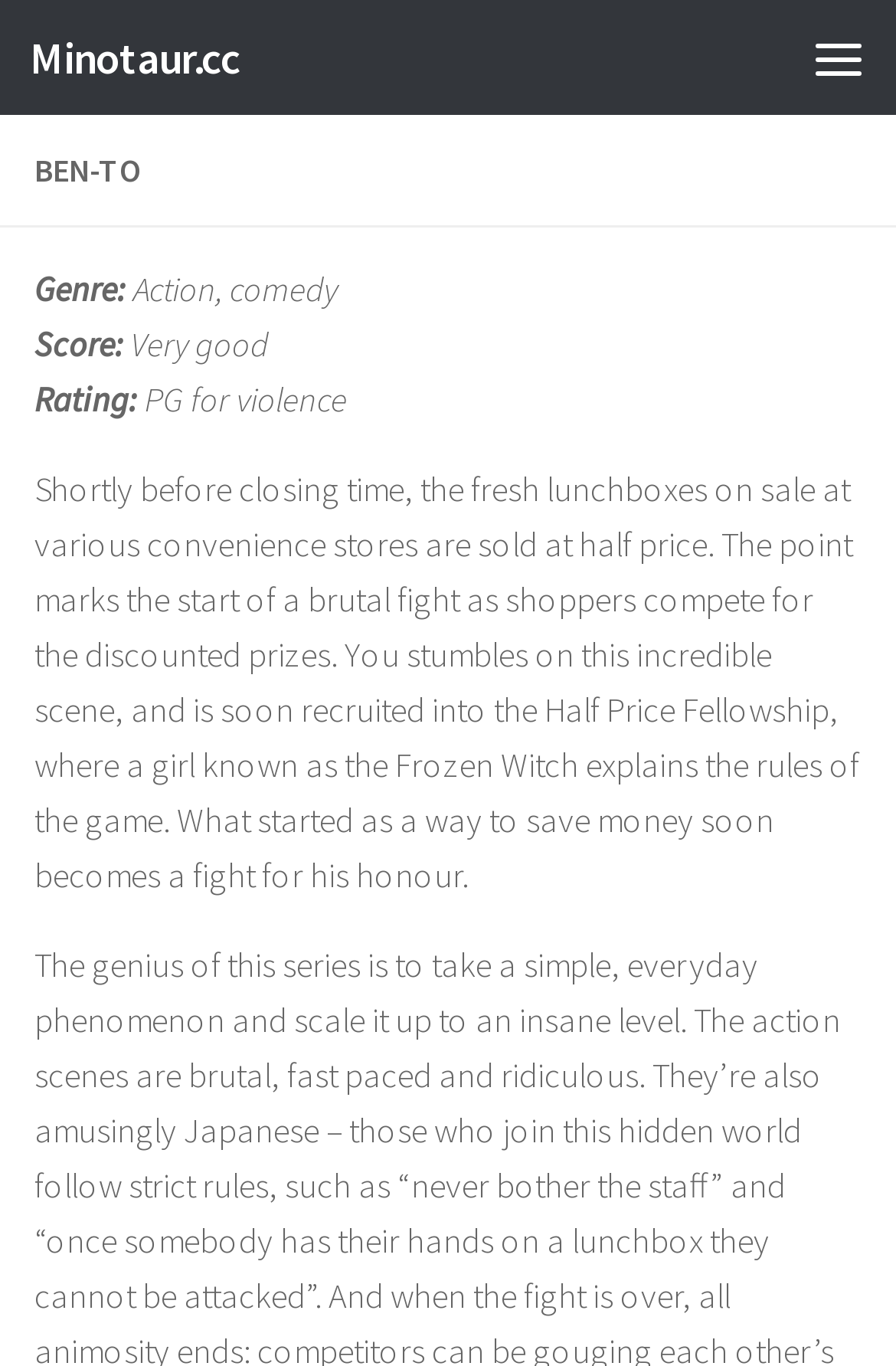What is the purpose of the Half Price Fellowship?
Please provide a comprehensive answer based on the visual information in the image.

I found the purpose of the Half Price Fellowship by reading the description of Ben-to, which mentions 'What started as a way to save money soon becomes a fight for his honour'.